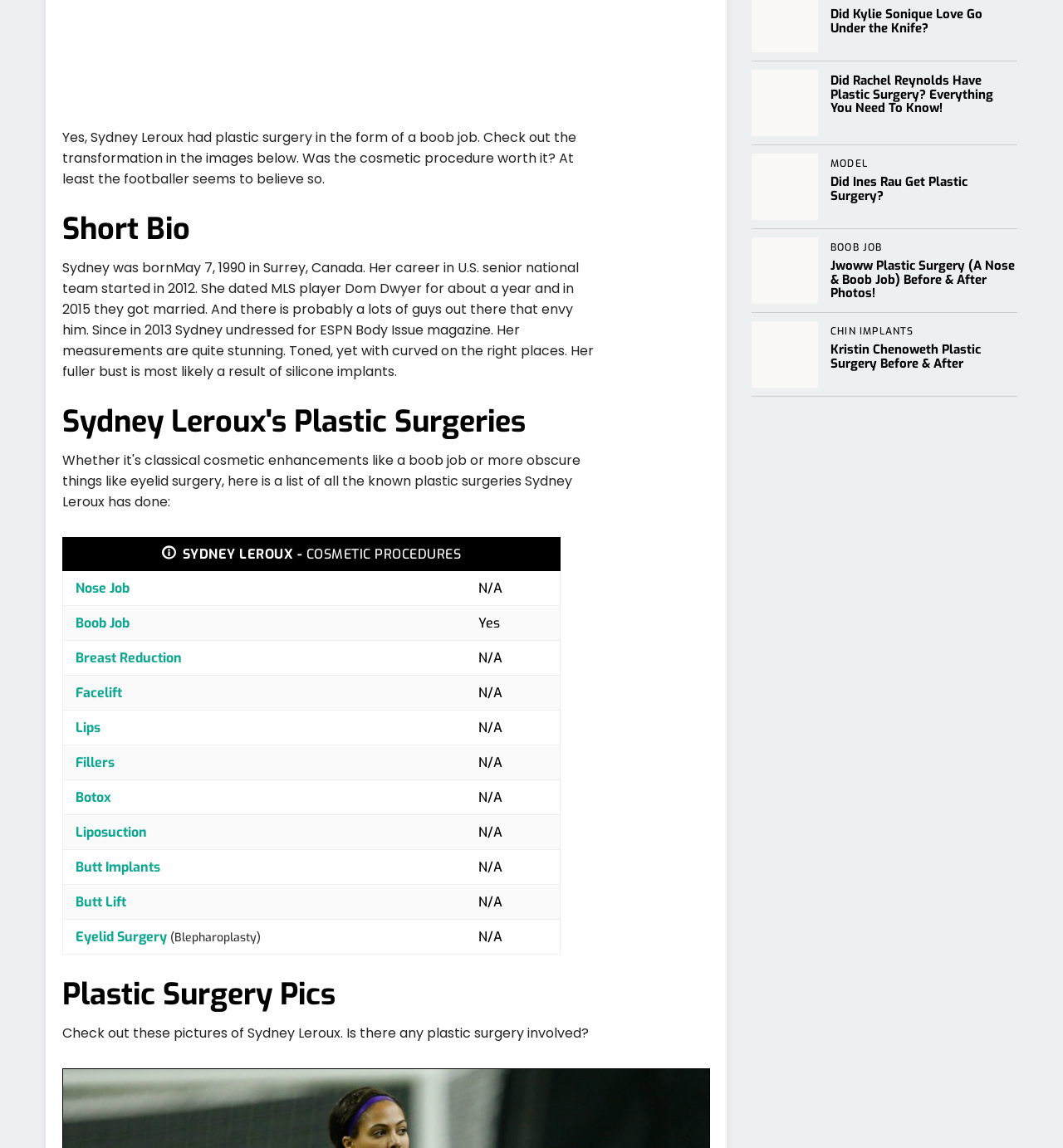Using the information in the image, give a comprehensive answer to the question: 
Who is Dom Dwyer?

According to the text 'She dated MLS player Dom Dwyer for about a year and in 2015 they got married.' in the 'Short Bio' section, we can infer that Dom Dwyer is Sydney Leroux's husband.